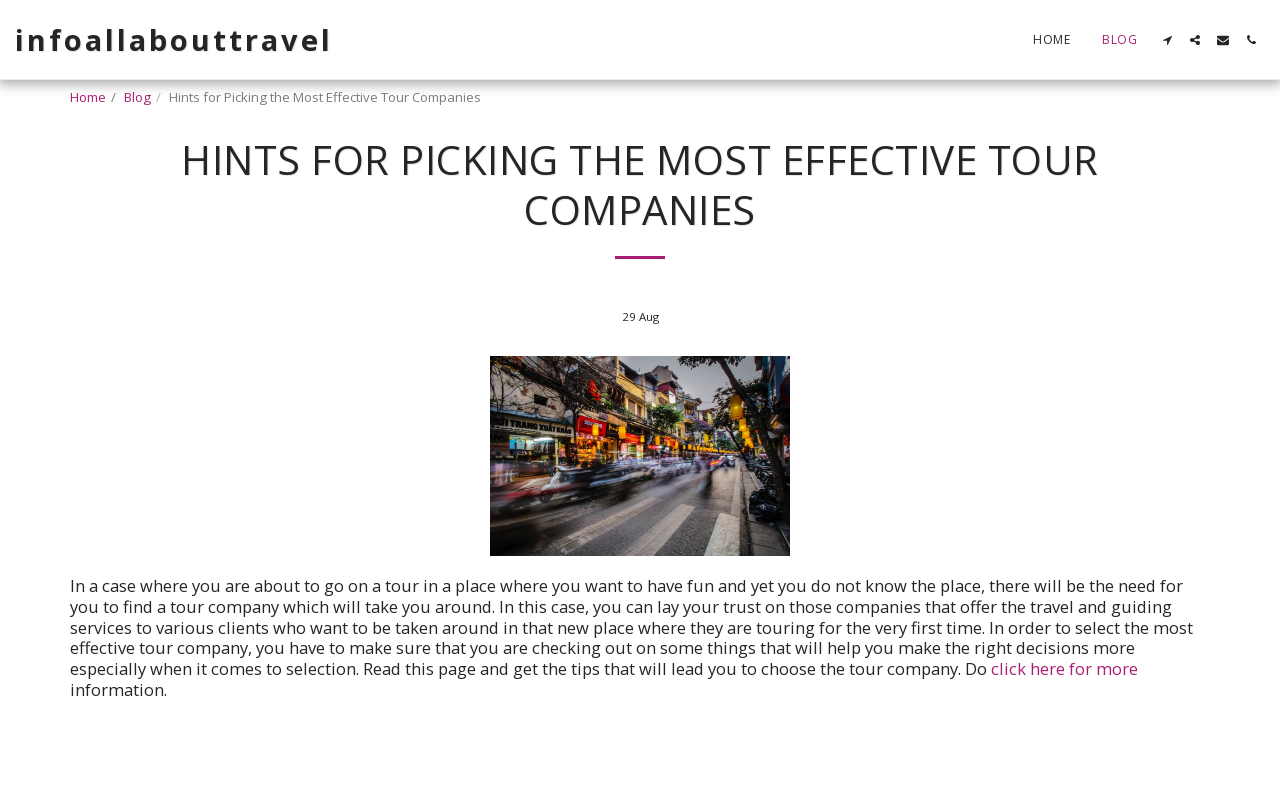Please find the bounding box for the UI component described as follows: "Blog".

[0.097, 0.111, 0.118, 0.134]